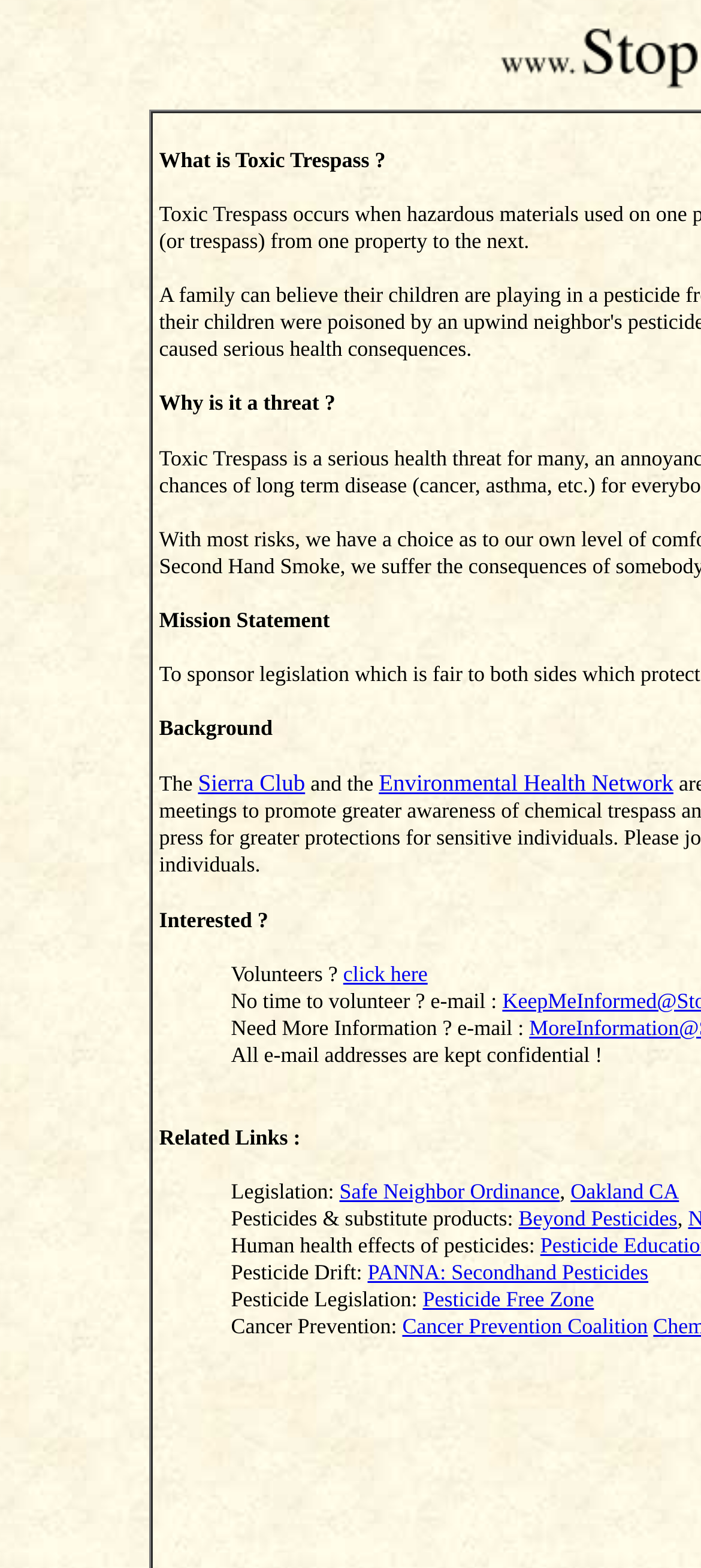Specify the bounding box coordinates of the element's area that should be clicked to execute the given instruction: "Get more information about the Safe Neighbor Ordinance". The coordinates should be four float numbers between 0 and 1, i.e., [left, top, right, bottom].

[0.484, 0.751, 0.799, 0.768]